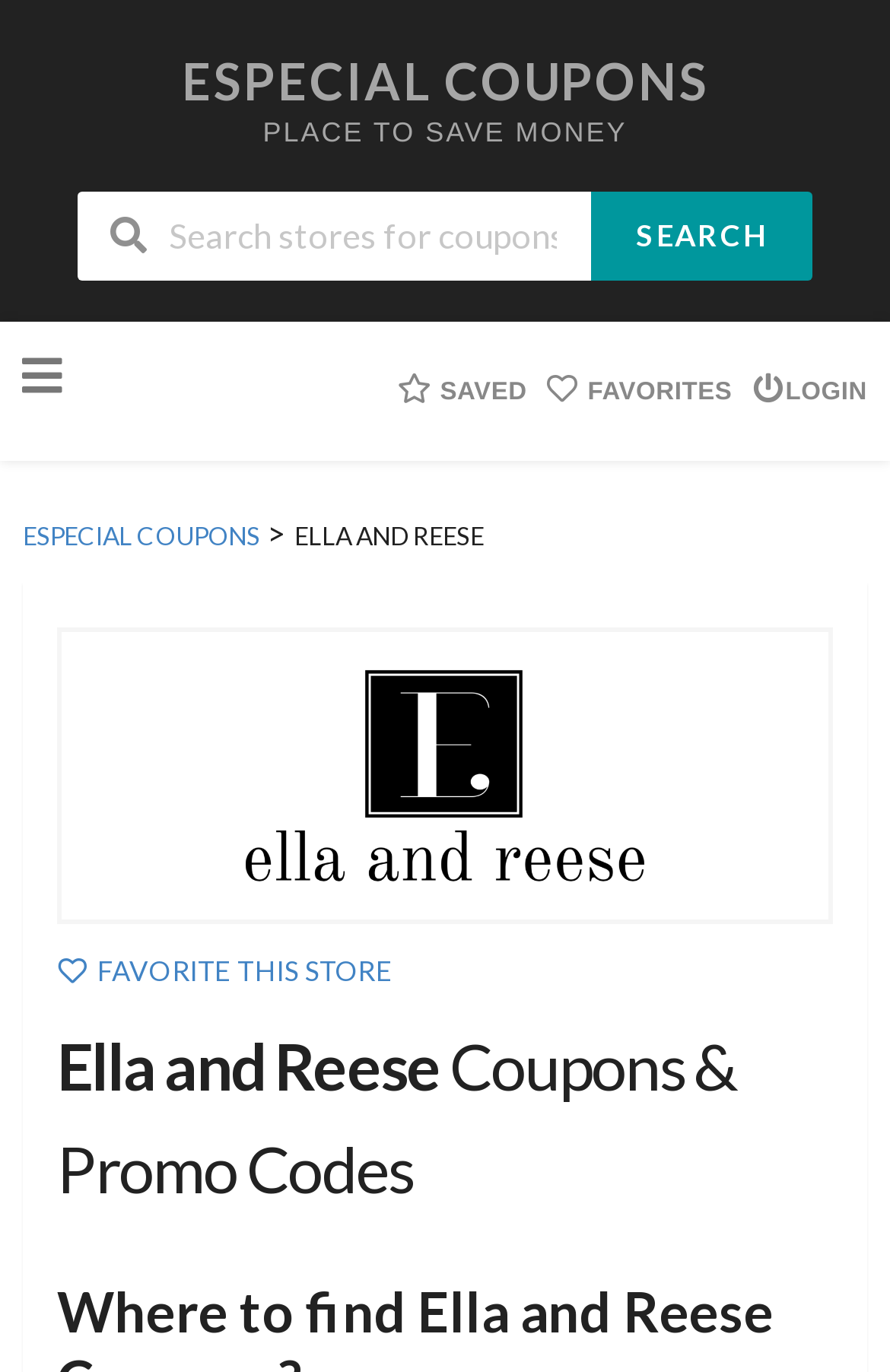Please answer the following question using a single word or phrase: What is the function of the 'SEARCH' button?

Submit search query